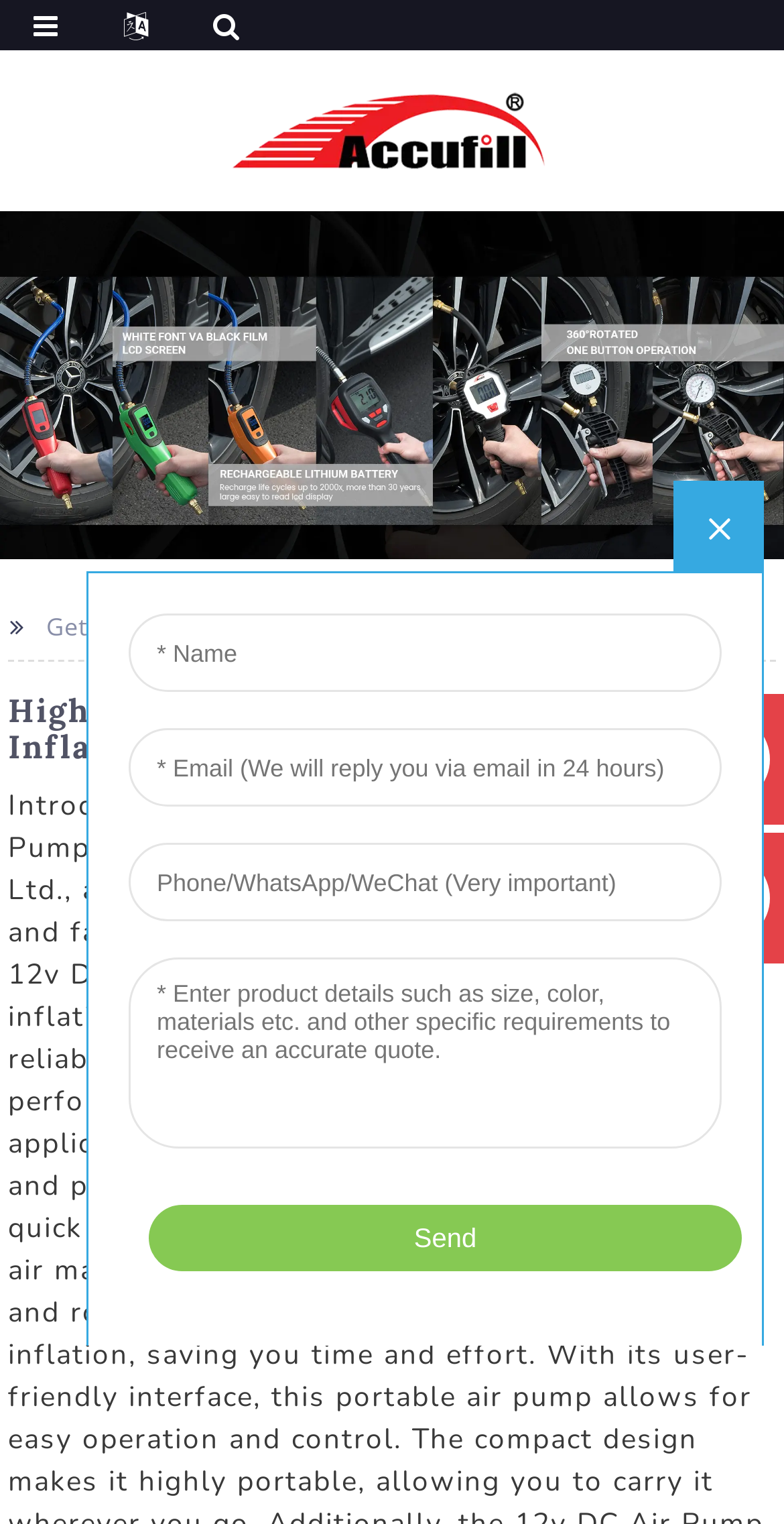Identify and provide the bounding box for the element described by: "Getting started".

[0.059, 0.399, 0.274, 0.422]